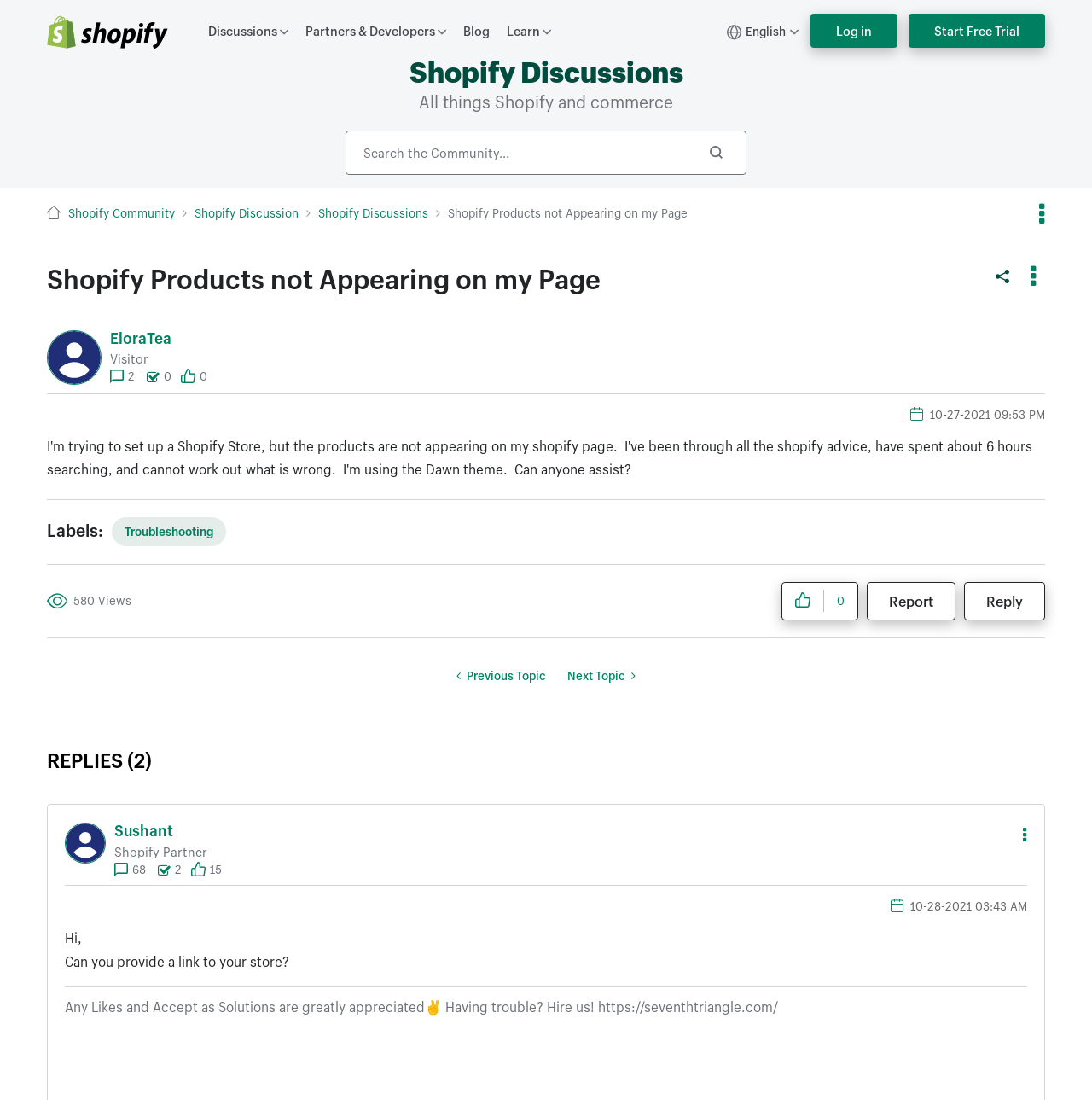From the element description: "parent_node: Discussions aria-label="shopify logo"", extract the bounding box coordinates of the UI element. The coordinates should be expressed as four float numbers between 0 and 1, in the order [left, top, right, bottom].

[0.043, 0.014, 0.154, 0.044]